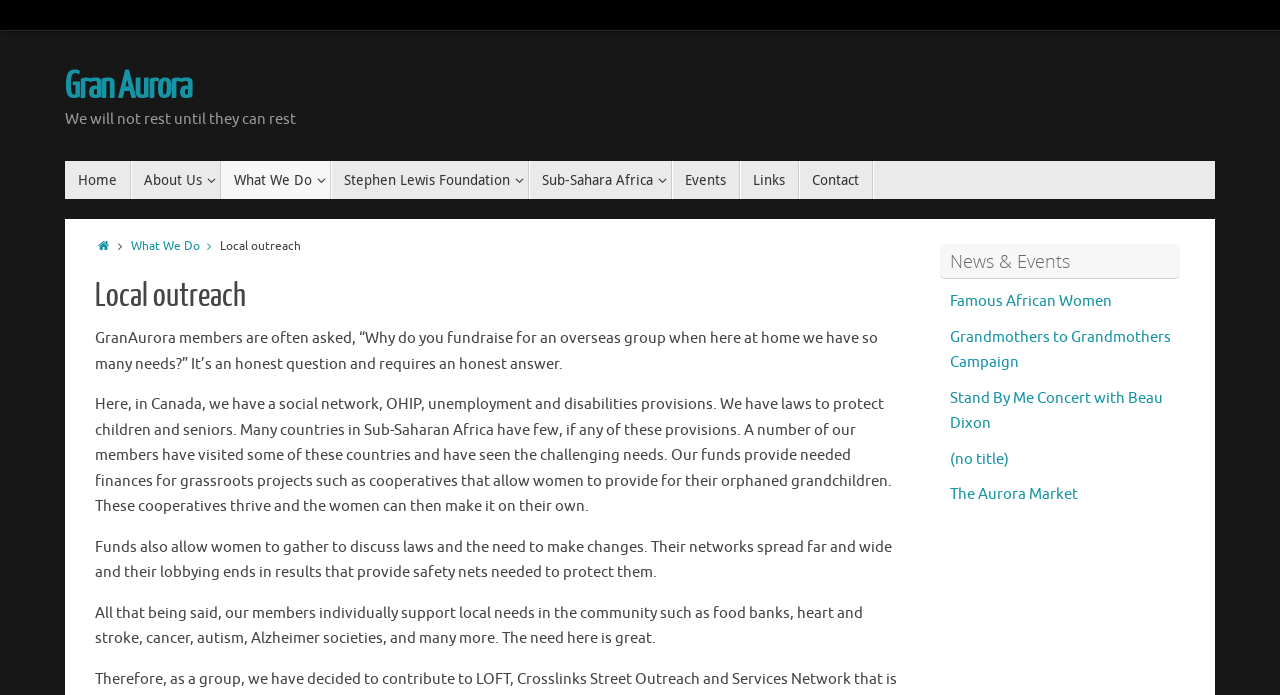Explain the contents of the webpage comprehensively.

The webpage is about Local Outreach – Gran Aurora, an organization focused on supporting communities in Sub-Saharan Africa. At the top, there is a navigation menu with links to "Home", "About Us", "What We Do", "Stephen Lewis Foundation", "Sub-Sahara Africa", "Events", "Links", and "Contact". Below the navigation menu, there is a heading "Local outreach" followed by a paragraph explaining the organization's mission and purpose.

The main content of the webpage is divided into two sections. On the left side, there is a section with a heading "Local outreach" that explains the organization's focus on supporting communities in Sub-Saharan Africa, where many countries lack social networks, healthcare, and laws to protect children and seniors. The text describes how the organization's funds support grassroots projects, such as cooperatives that allow women to provide for their orphaned grandchildren, and enable women to gather and discuss laws and make changes.

On the right side, there is a section with a heading "News & Events" that lists several links to news articles or events, including "Famous African Women", "Grandmothers to Grandmothers Campaign", "Stand By Me Concert with Beau Dixon", and "The Aurora Market". There is also an icon link with a question mark symbol above the "News & Events" section.